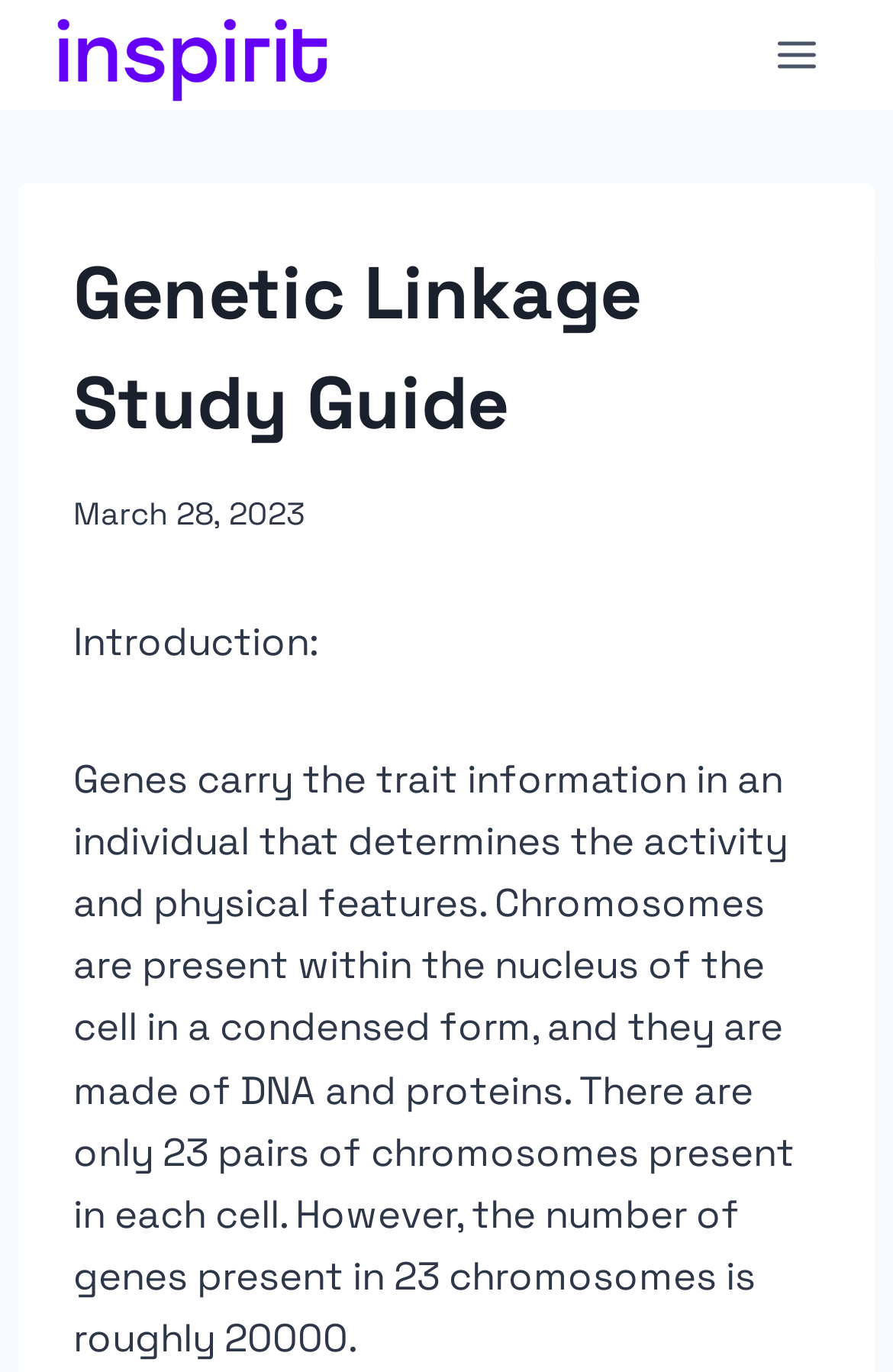How many pairs of chromosomes are present in each cell?
Please provide a detailed answer to the question.

The webpage mentions that there are only 23 pairs of chromosomes present in each cell. This information is provided in the introduction section of the webpage.